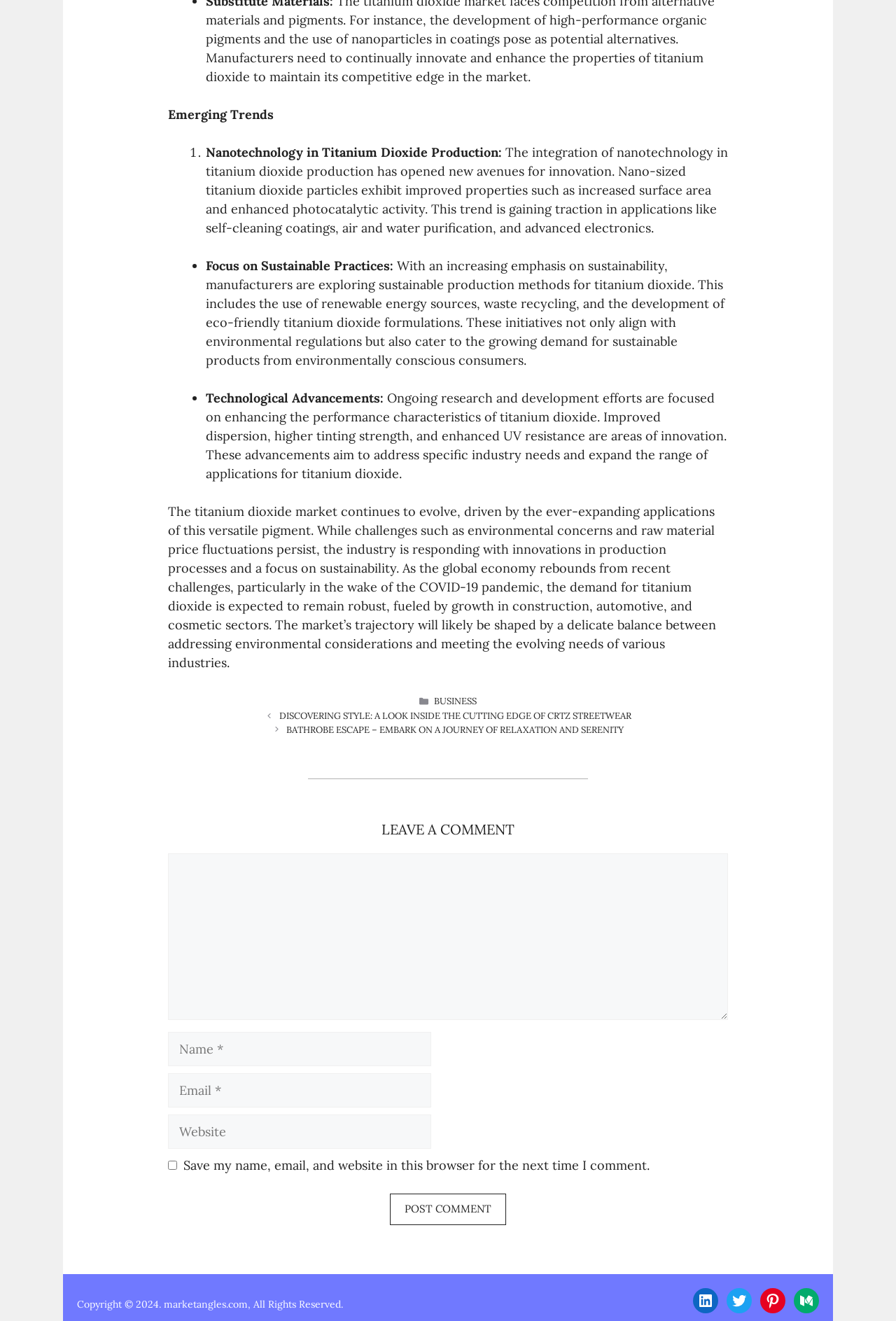Provide a short answer using a single word or phrase for the following question: 
What is the purpose of the comment section?

To leave a comment